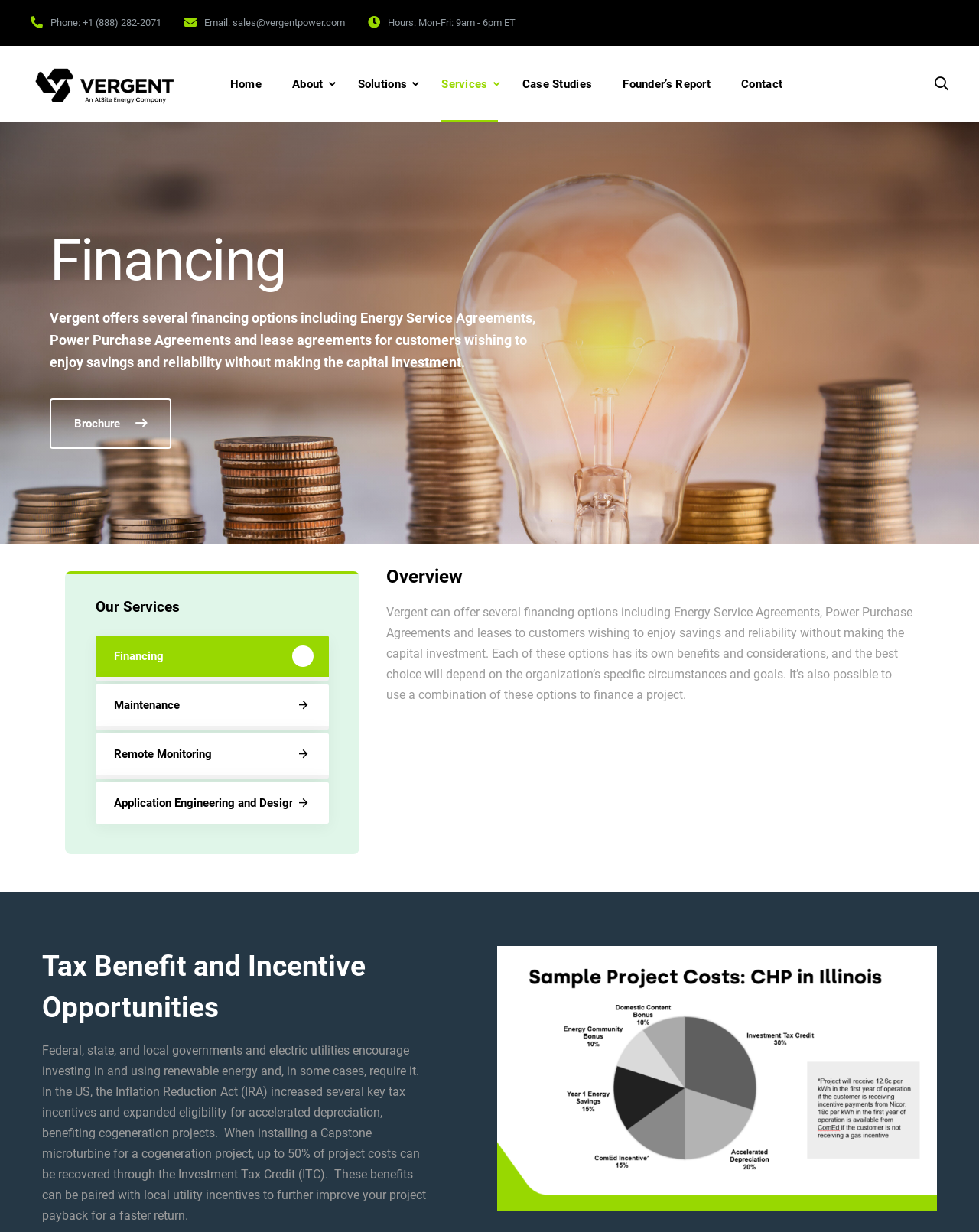Please determine the bounding box of the UI element that matches this description: title="VERGENT". The coordinates should be given as (top-left x, top-left y, bottom-right x, bottom-right y), with all values between 0 and 1.

[0.035, 0.05, 0.18, 0.087]